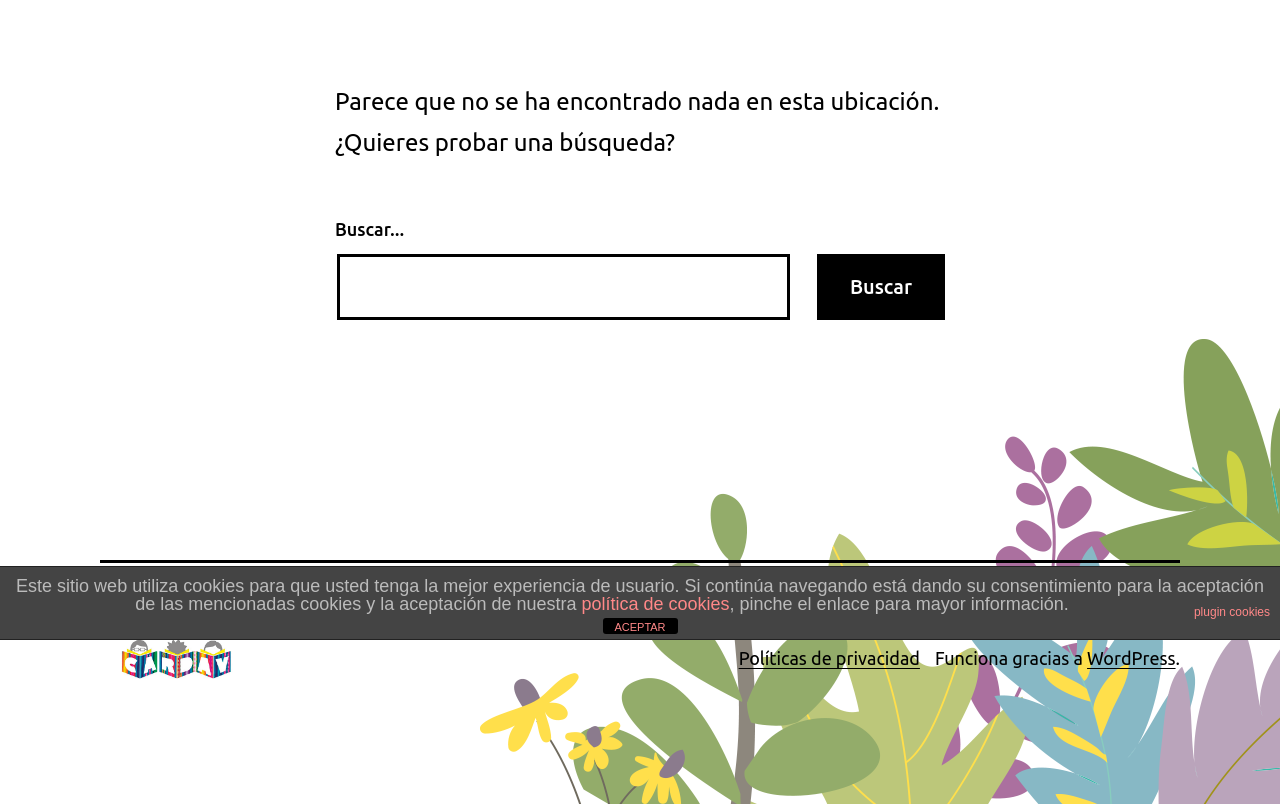Determine the bounding box coordinates for the HTML element mentioned in the following description: "parent_node: Buscar... name="s"". The coordinates should be a list of four floats ranging from 0 to 1, represented as [left, top, right, bottom].

[0.263, 0.316, 0.617, 0.398]